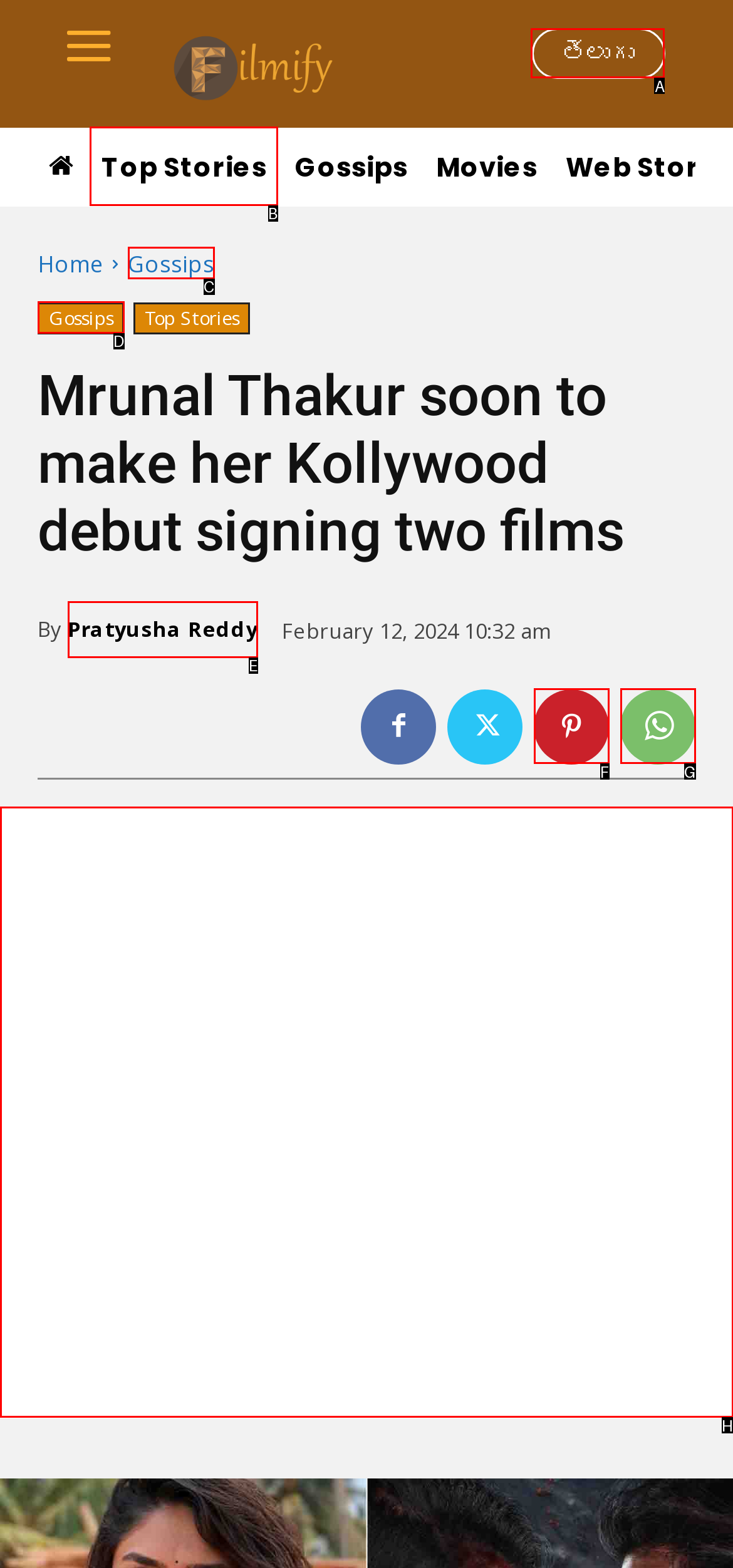Pick the option that should be clicked to perform the following task: View Top Stories
Answer with the letter of the selected option from the available choices.

B